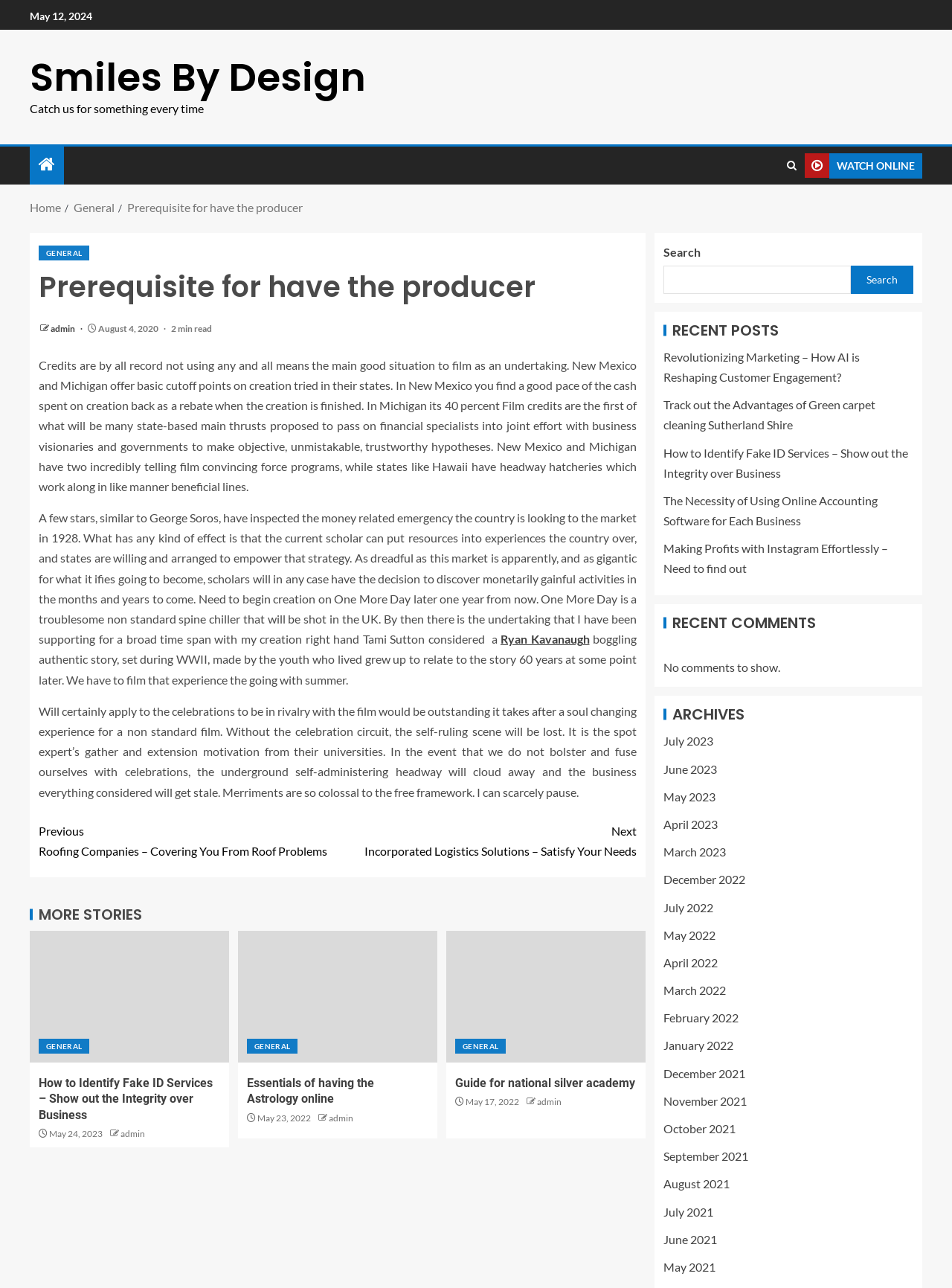Find the bounding box coordinates of the element to click in order to complete the given instruction: "Learn more about 'Donald Trump' related topics."

None